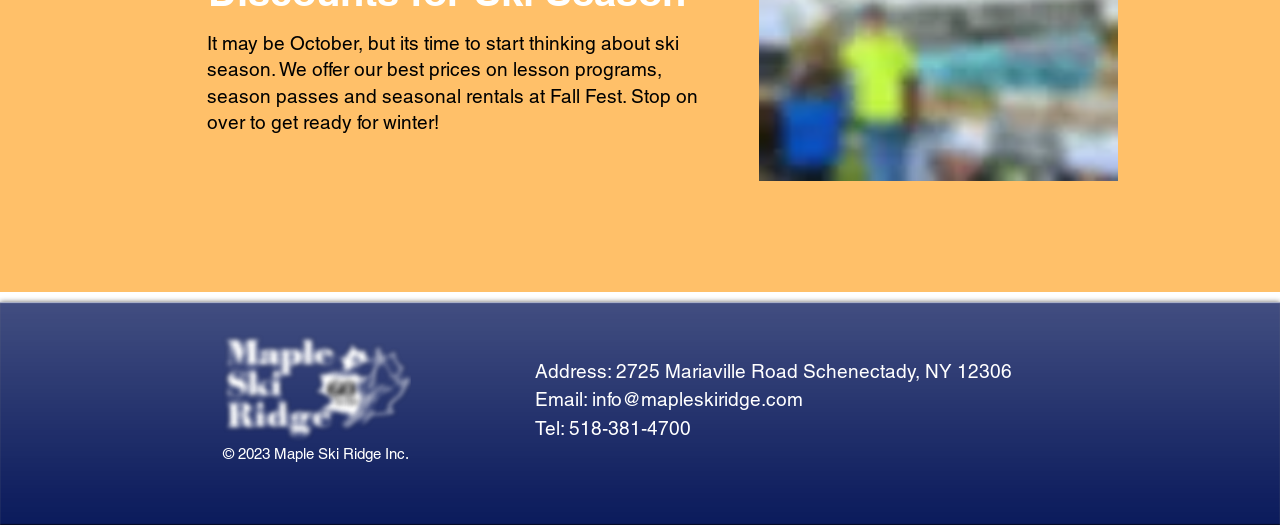What is the address of Maple Ski Ridge?
Please craft a detailed and exhaustive response to the question.

The address is mentioned in the StaticText element as 'Address: 2725 Mariaville Road Schenectady, NY 12306'.